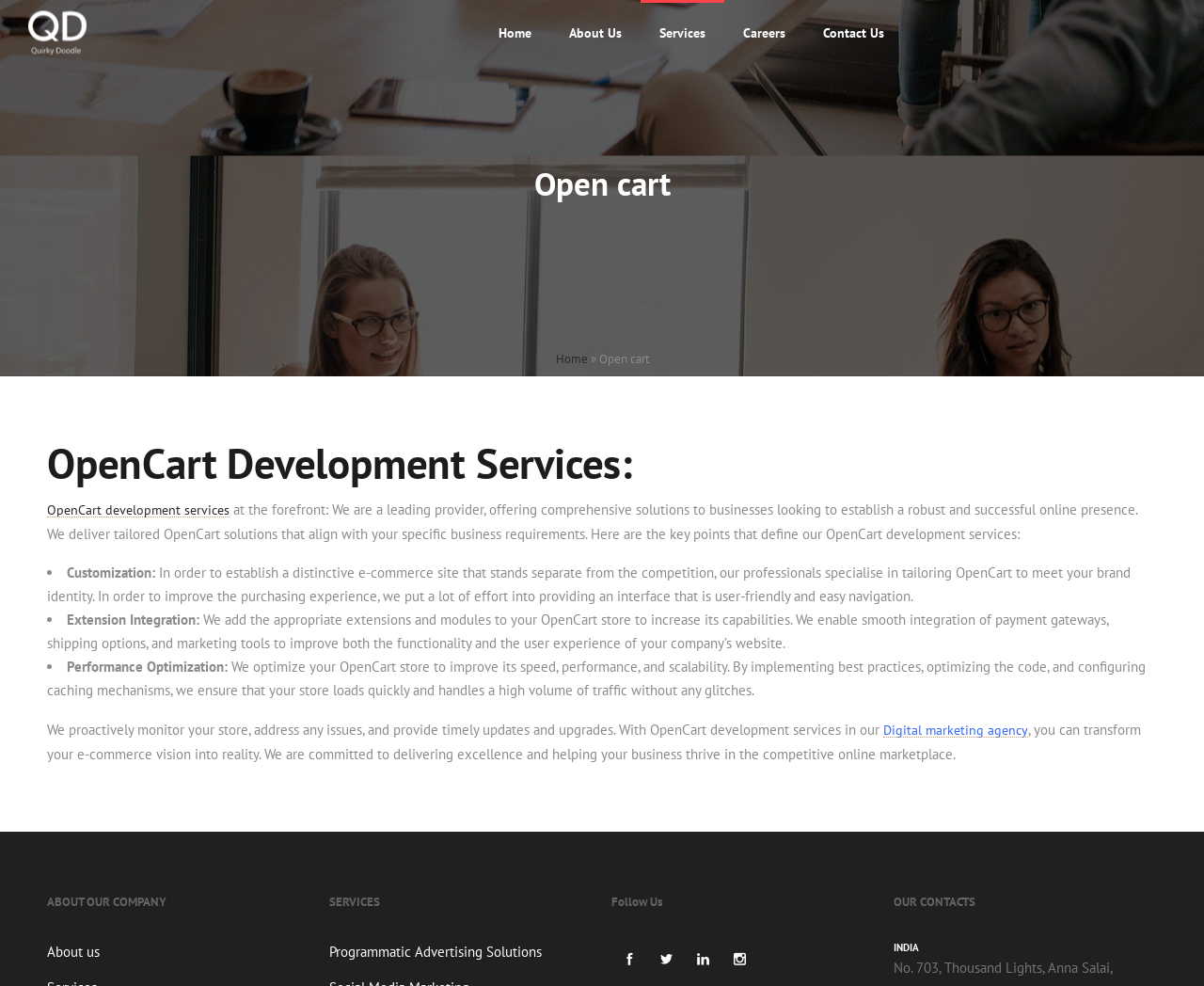Describe all the visual and textual components of the webpage comprehensively.

The webpage is about OpenCart development services, a leading open-source e-commerce platform. At the top, there is a logo and a navigation menu with links to "Home", "About Us", "Services", "Careers", and "Contact Us". Below the navigation menu, there is a heading "Open cart" and a link to "Home" with an arrow symbol next to it.

The main content of the page is divided into sections. The first section has a heading "OpenCart Development Services" and describes the services offered, including customization, extension integration, performance optimization, and proactive monitoring. There are three bullet points highlighting the key features of the services.

Below this section, there are three columns with headings "ABOUT OUR COMPANY", "SERVICES", and "FOLLOW US". The "ABOUT OUR COMPANY" column has a link to "About Us", while the "SERVICES" column has a link to "Programmatic Advertising Solutions". The "FOLLOW US" column has four social media links.

At the bottom of the page, there is a section with the heading "OUR CONTACTS" and a subheading "INDIA", indicating the location of the company.